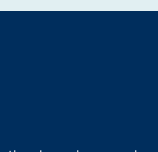Use a single word or phrase to respond to the question:
Who is the target audience for the GDCPI initiative?

Oil and gas professionals